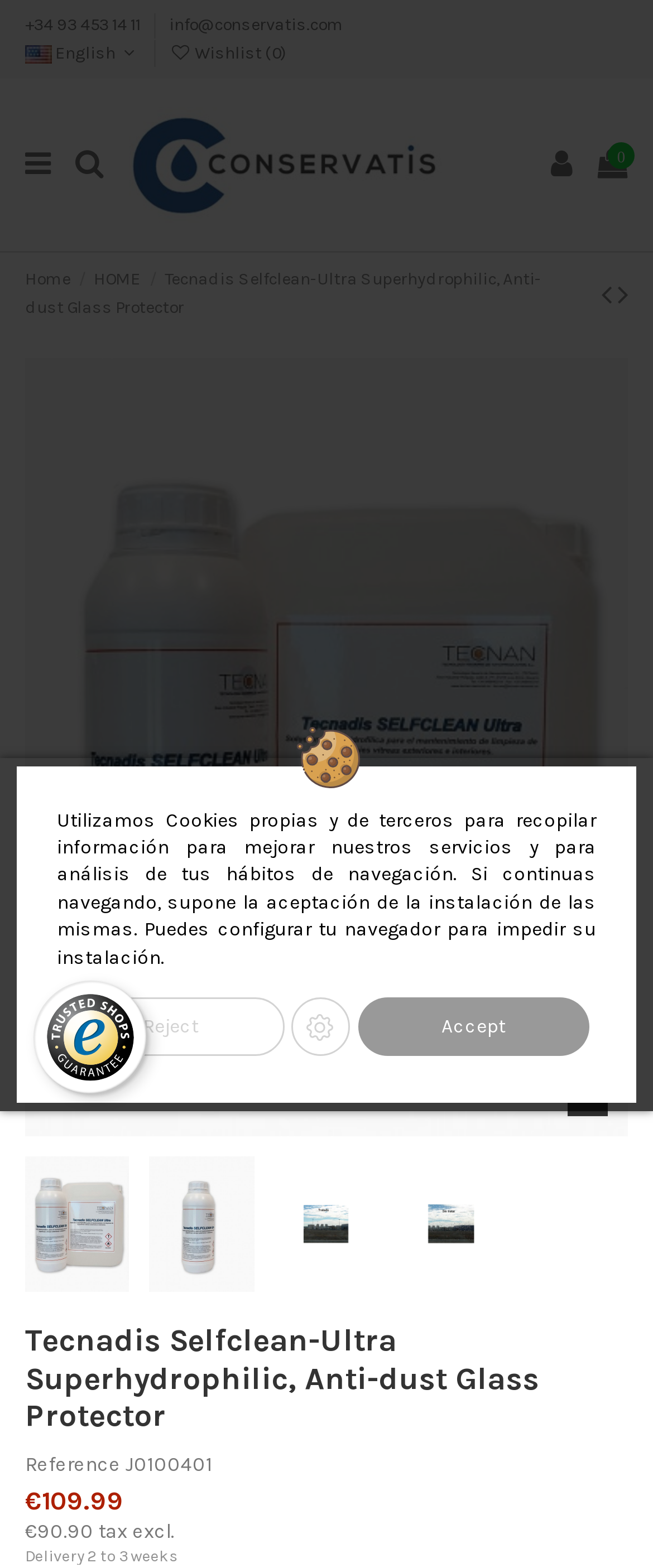Find the bounding box of the web element that fits this description: "+34 93 453 14 11".

[0.038, 0.009, 0.221, 0.022]